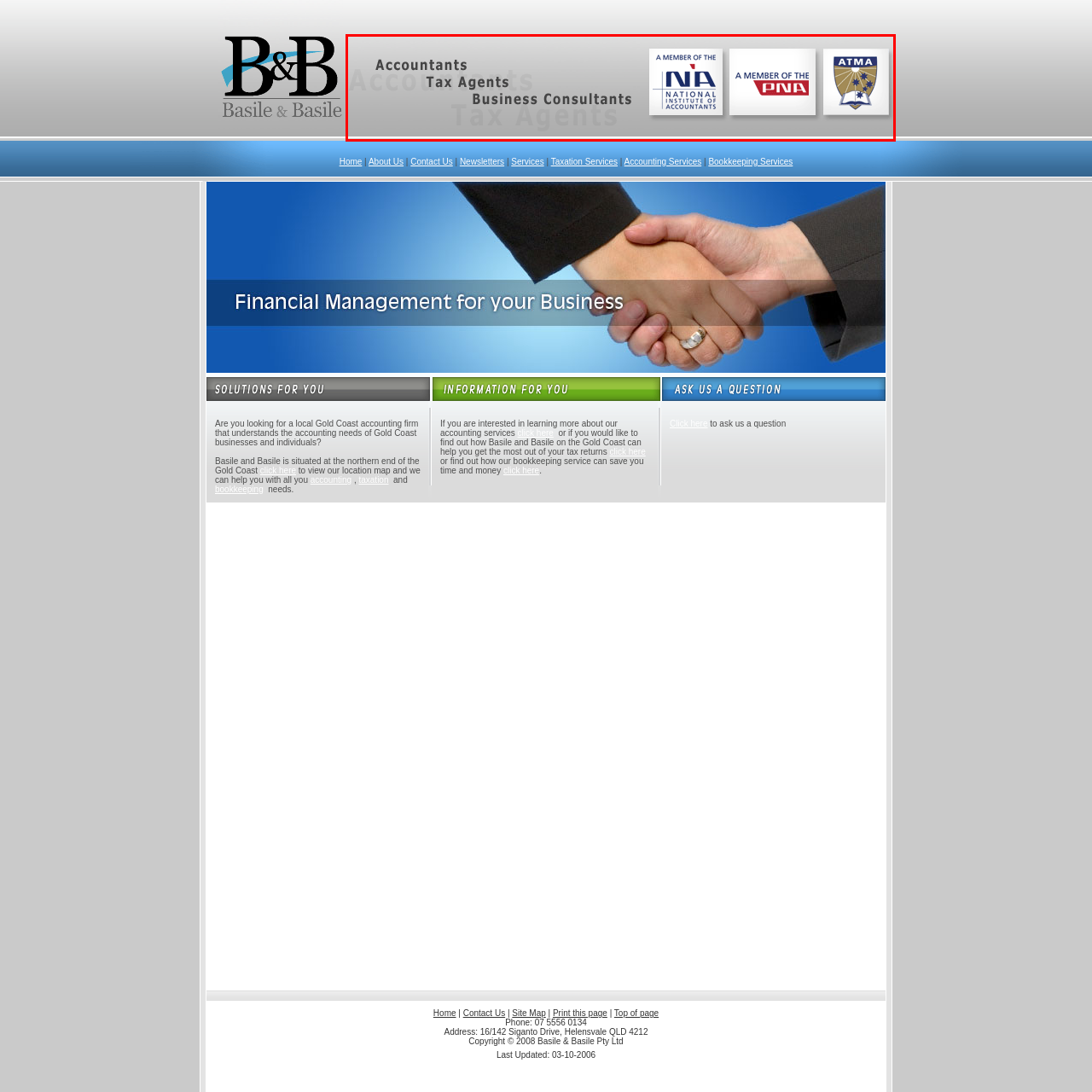Direct your attention to the area enclosed by the green rectangle and deliver a comprehensive answer to the subsequent question, using the image as your reference: 
What is the purpose of showcasing the firm's membership with organizations?

The caption states that the firm showcases their membership with notable organizations to reinforce their credibility, which is crucial for attracting clients seeking reliable financial services on the Gold Coast.